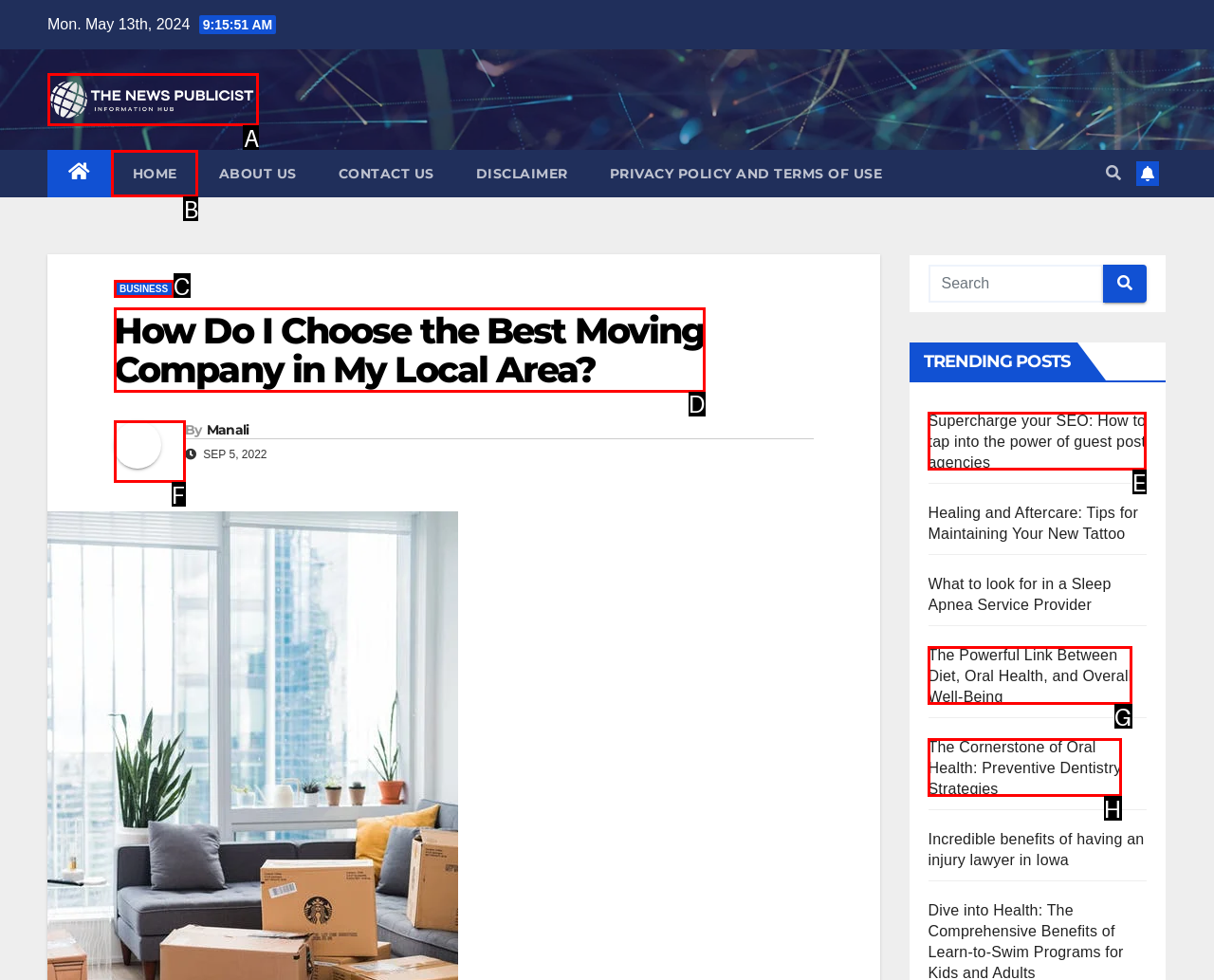Choose the letter of the option you need to click to Click the HOME link. Answer with the letter only.

B